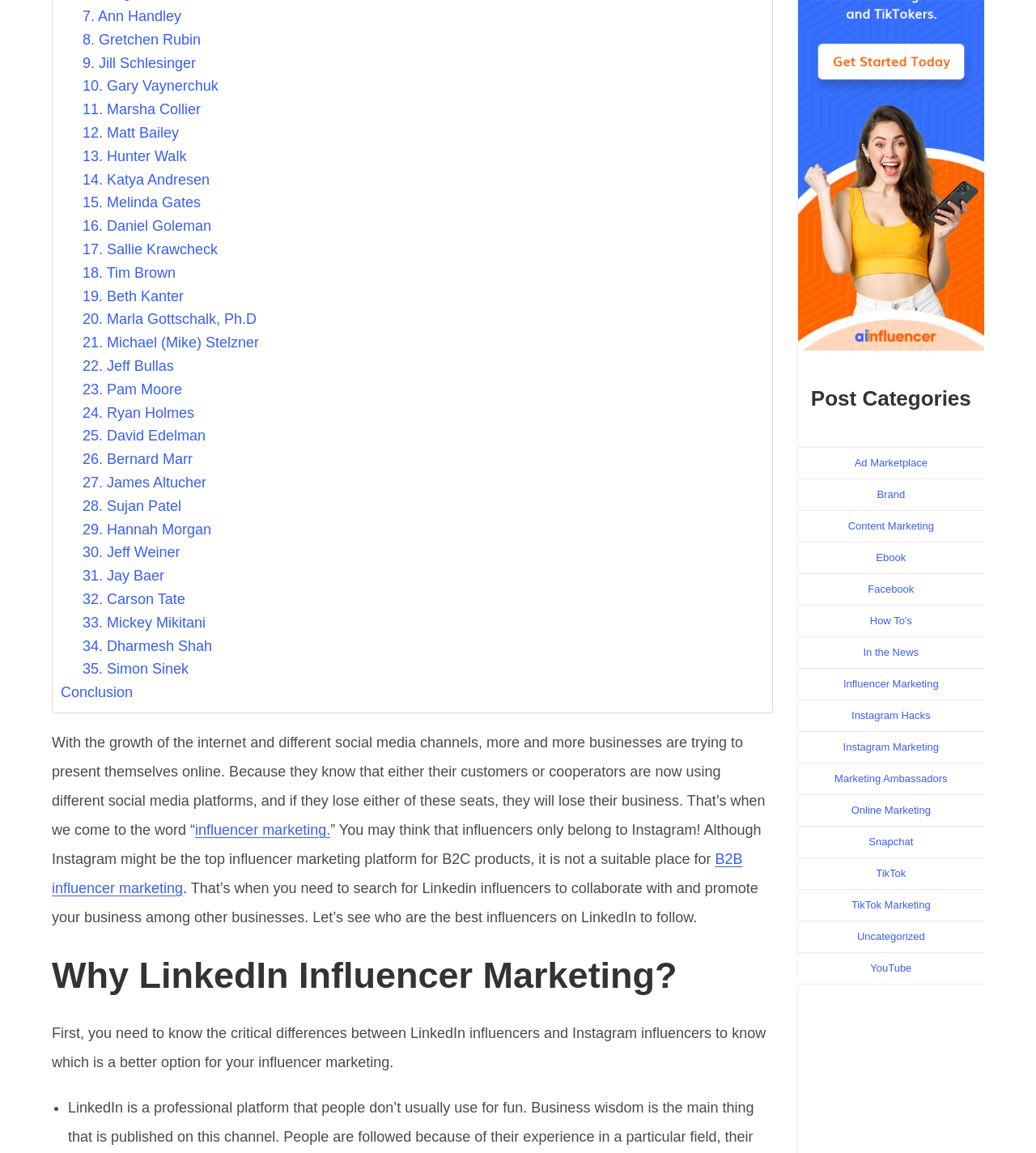Respond to the following question with a brief word or phrase:
What is the topic of the article?

LinkedIn influencer marketing